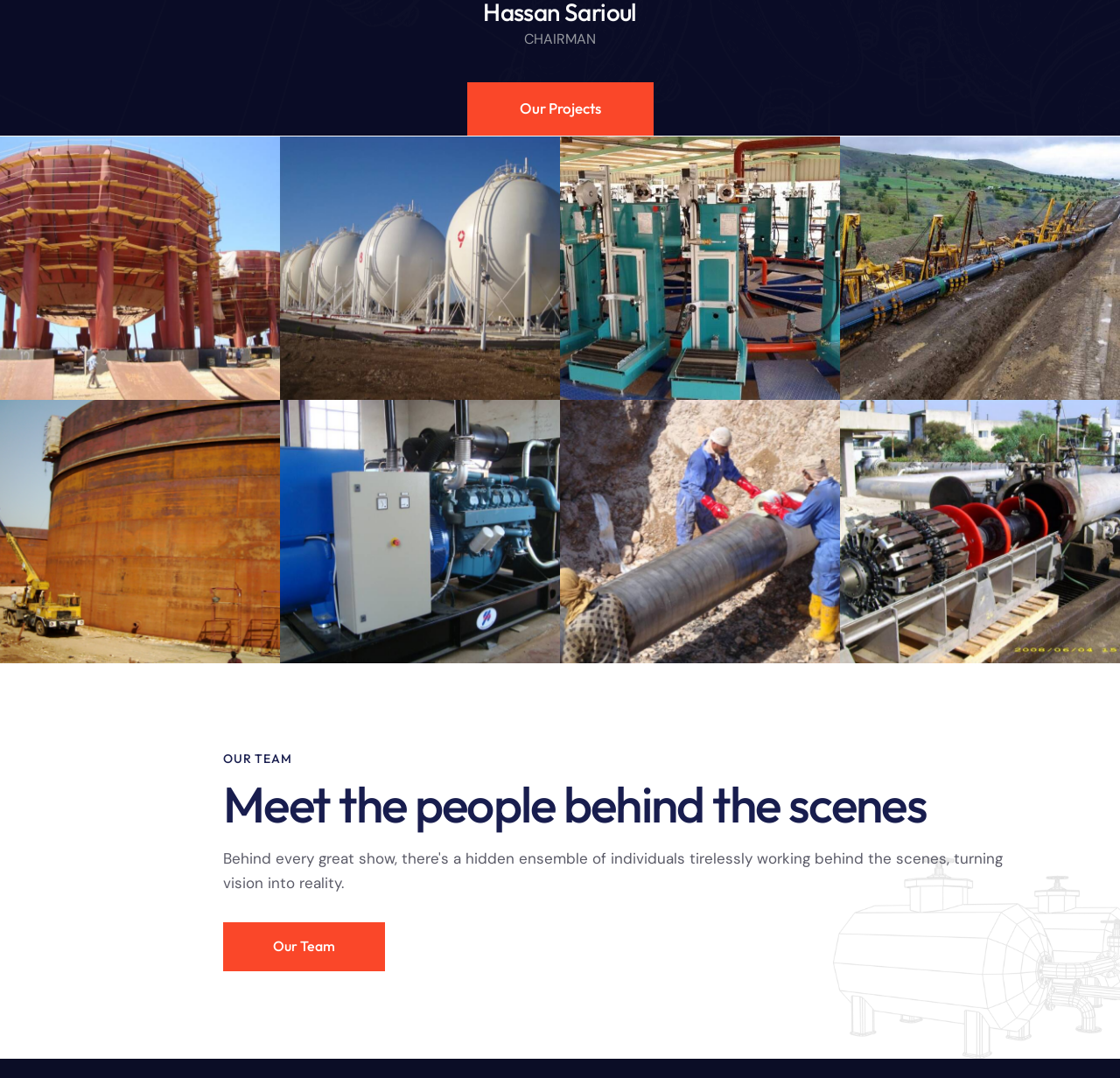Please indicate the bounding box coordinates of the element's region to be clicked to achieve the instruction: "View Shima Gas Expansion project". Provide the coordinates as four float numbers between 0 and 1, i.e., [left, top, right, bottom].

[0.058, 0.388, 0.192, 0.447]